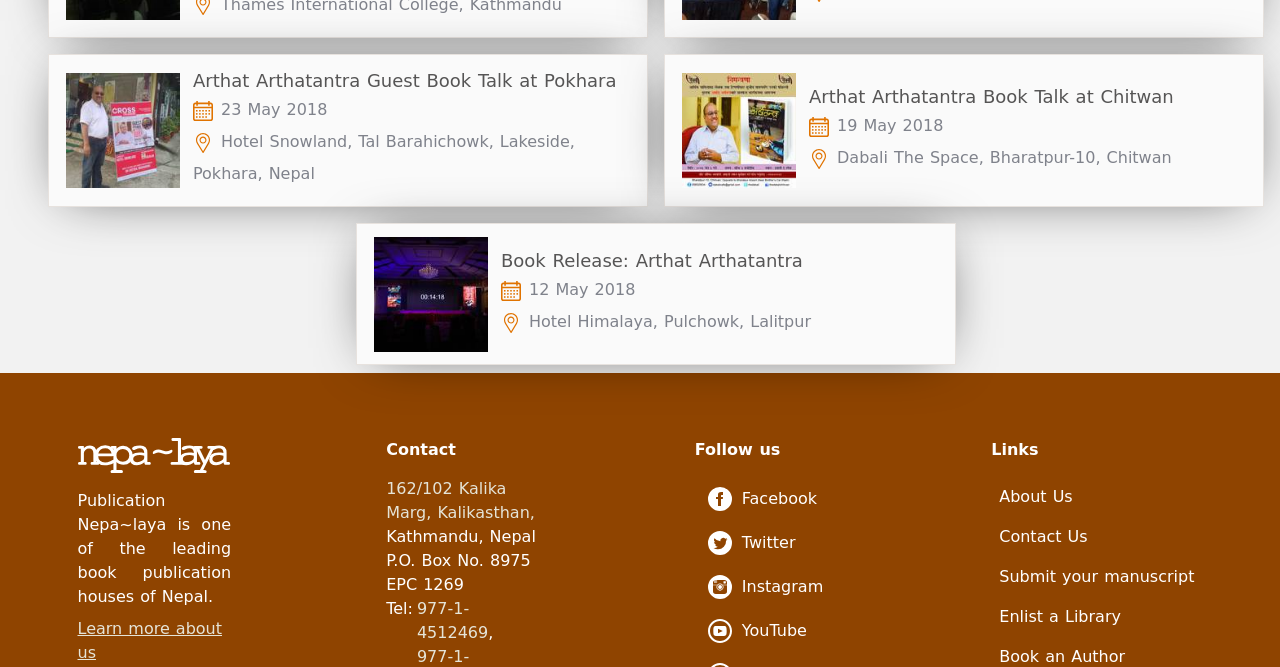What is the phone number of the publication house?
Look at the screenshot and give a one-word or phrase answer.

977-1-4512469